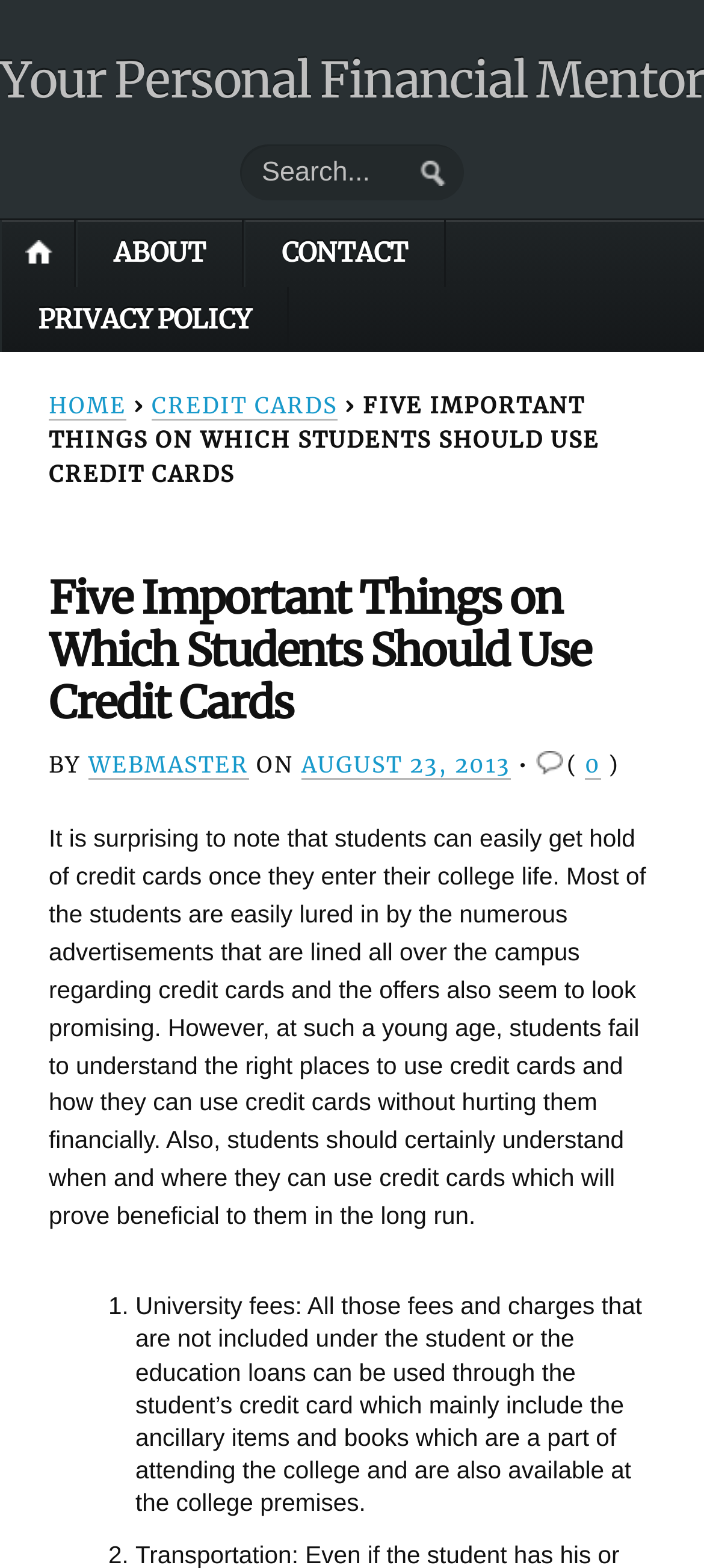Identify the bounding box coordinates of the area you need to click to perform the following instruction: "go to home page".

[0.003, 0.141, 0.105, 0.183]